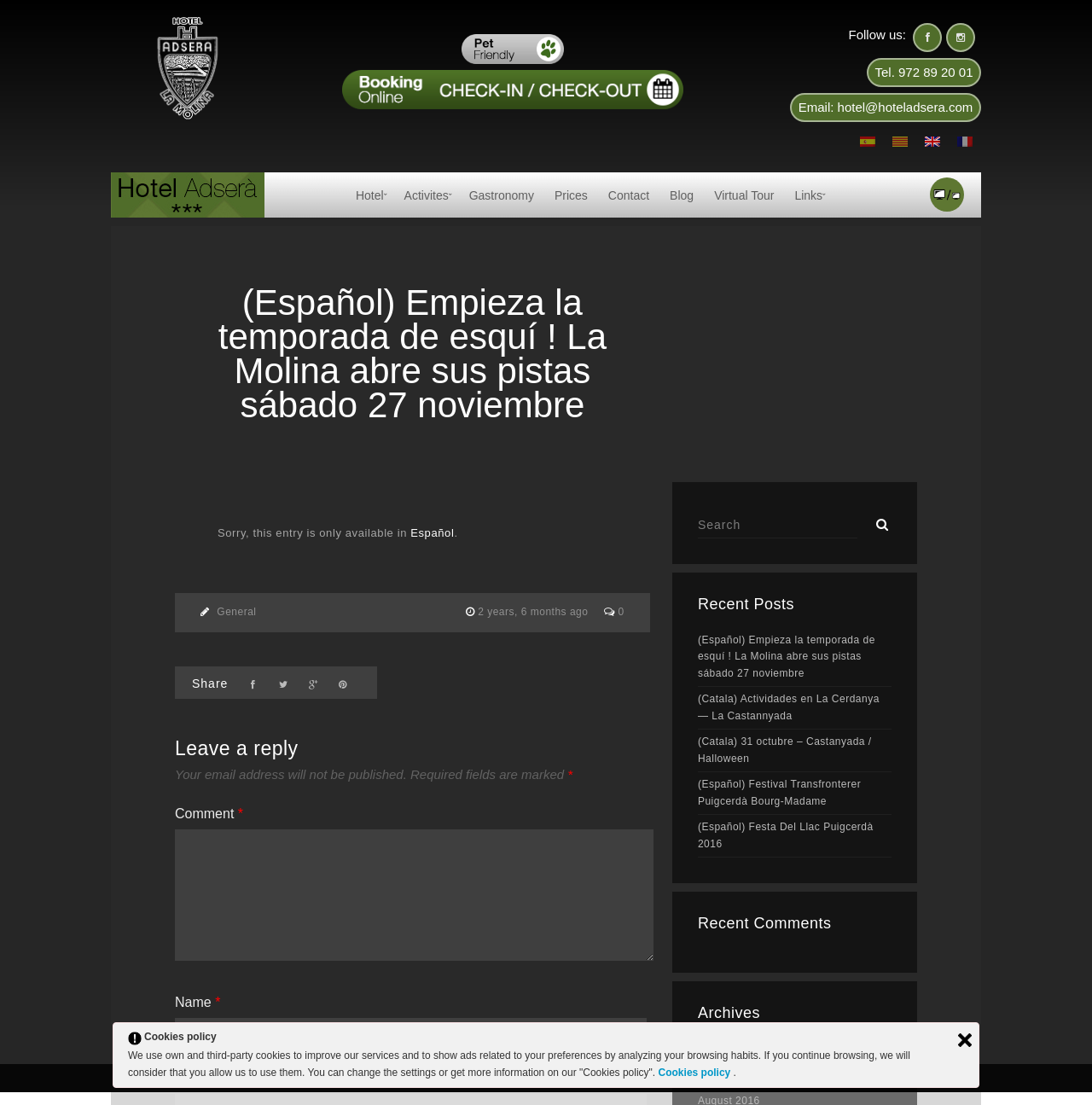Identify the bounding box coordinates for the region to click in order to carry out this instruction: "Search for something". Provide the coordinates using four float numbers between 0 and 1, formatted as [left, top, right, bottom].

[0.639, 0.463, 0.785, 0.487]